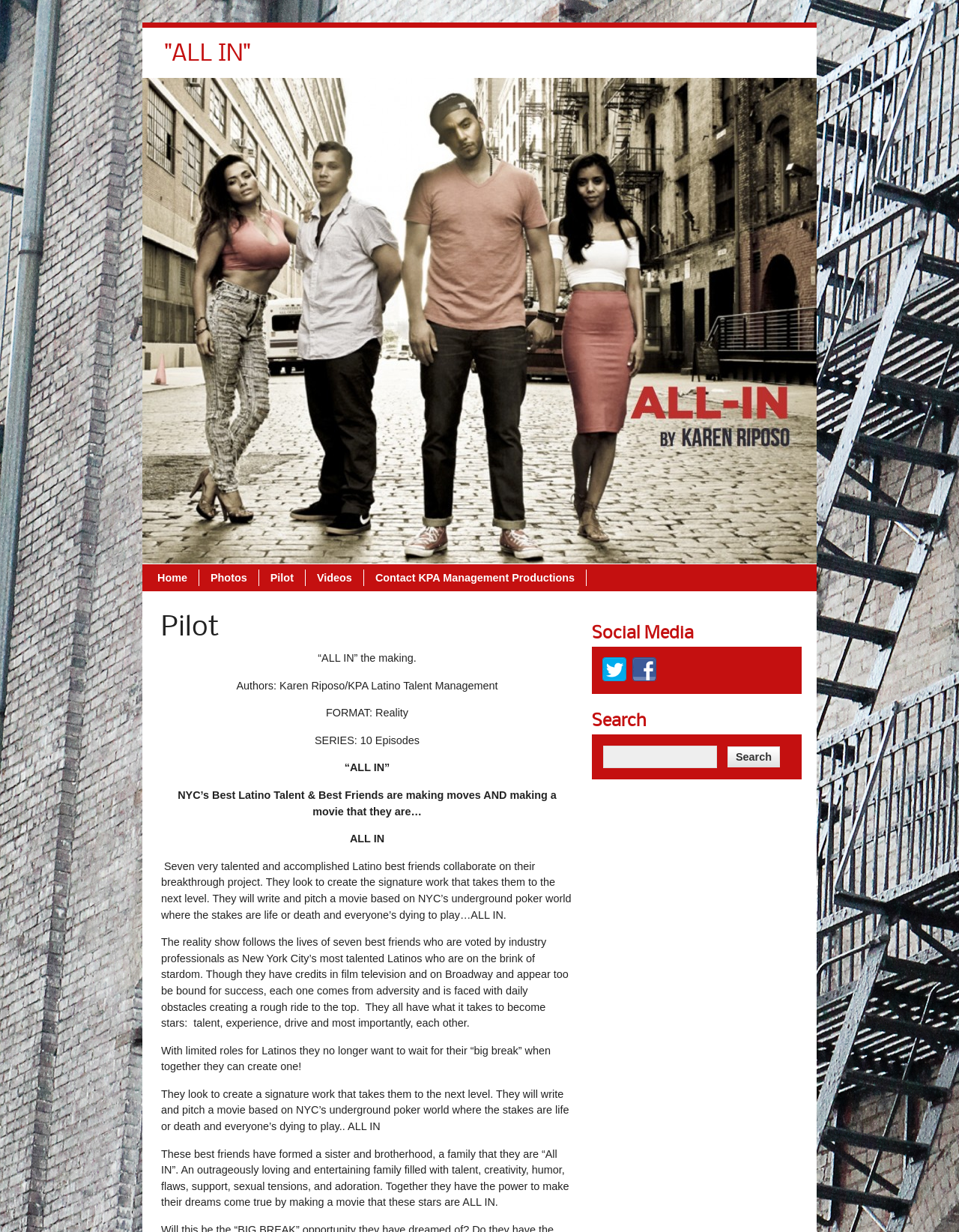What is the theme of the movie?
Give a detailed response to the question by analyzing the screenshot.

The theme of the movie is mentioned in the StaticText 'They will write and pitch a movie based on NYC’s underground poker world where the stakes are life or death and everyone’s dying to play…ALL IN.', which describes the plot of the movie.